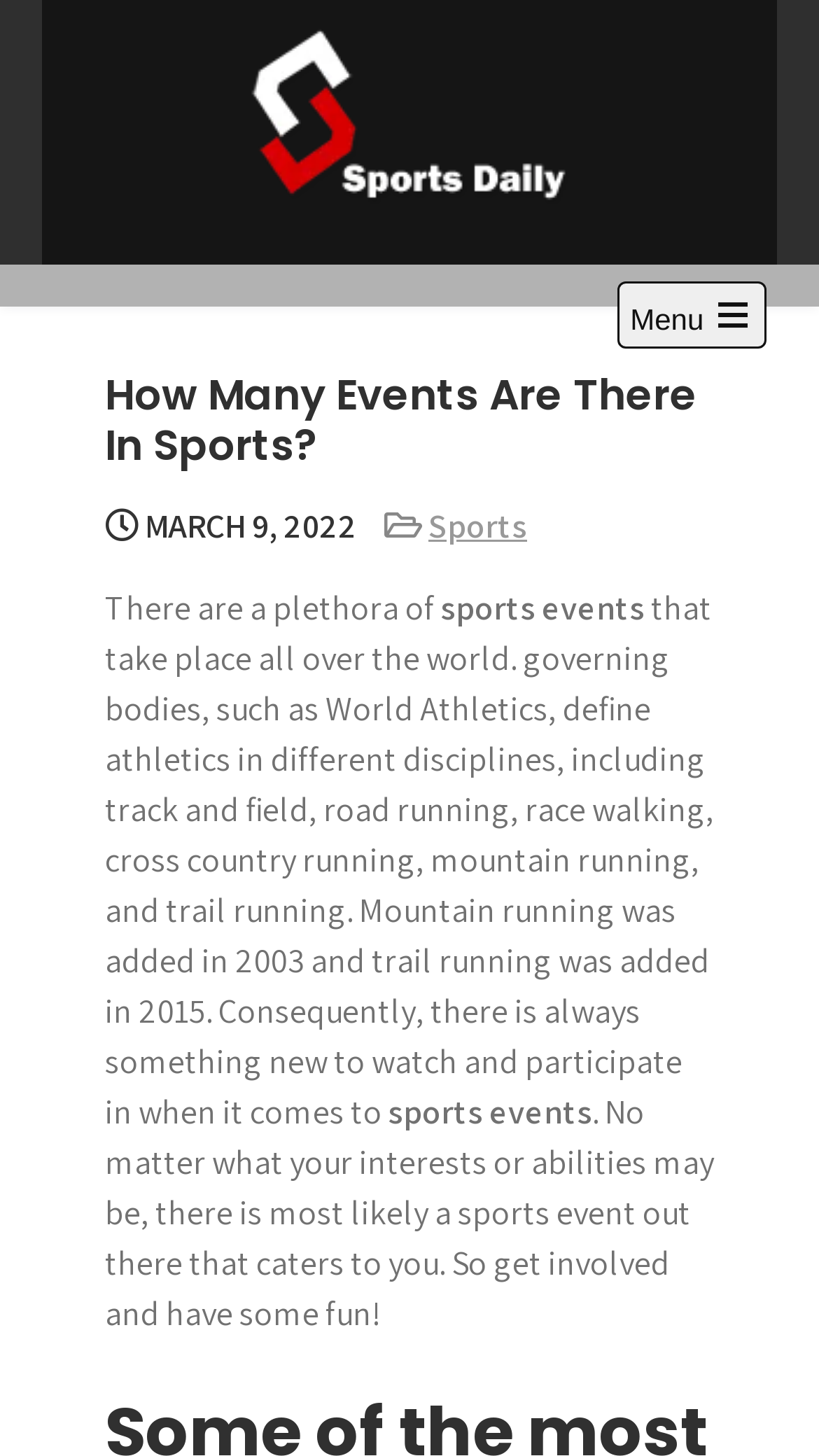Provide a one-word or short-phrase response to the question:
What is the purpose of the article?

to inform about sports events